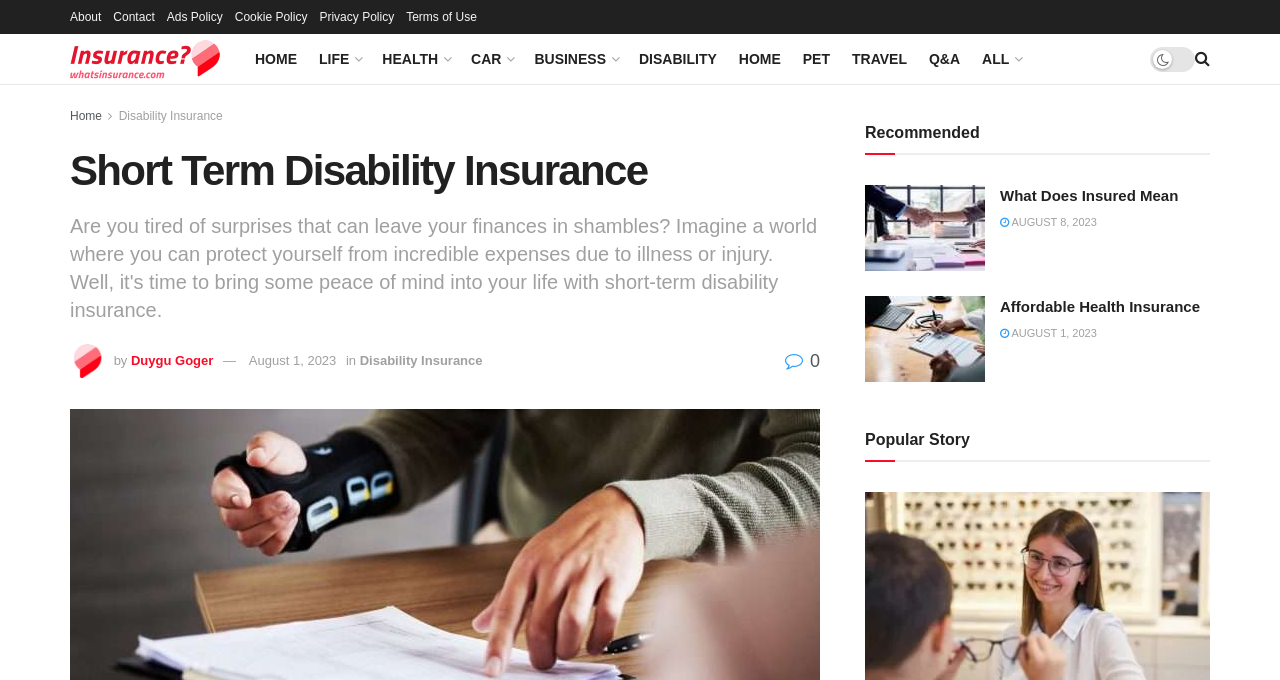Extract the bounding box coordinates of the UI element described: "What Does Insured Mean". Provide the coordinates in the format [left, top, right, bottom] with values ranging from 0 to 1.

[0.781, 0.275, 0.921, 0.3]